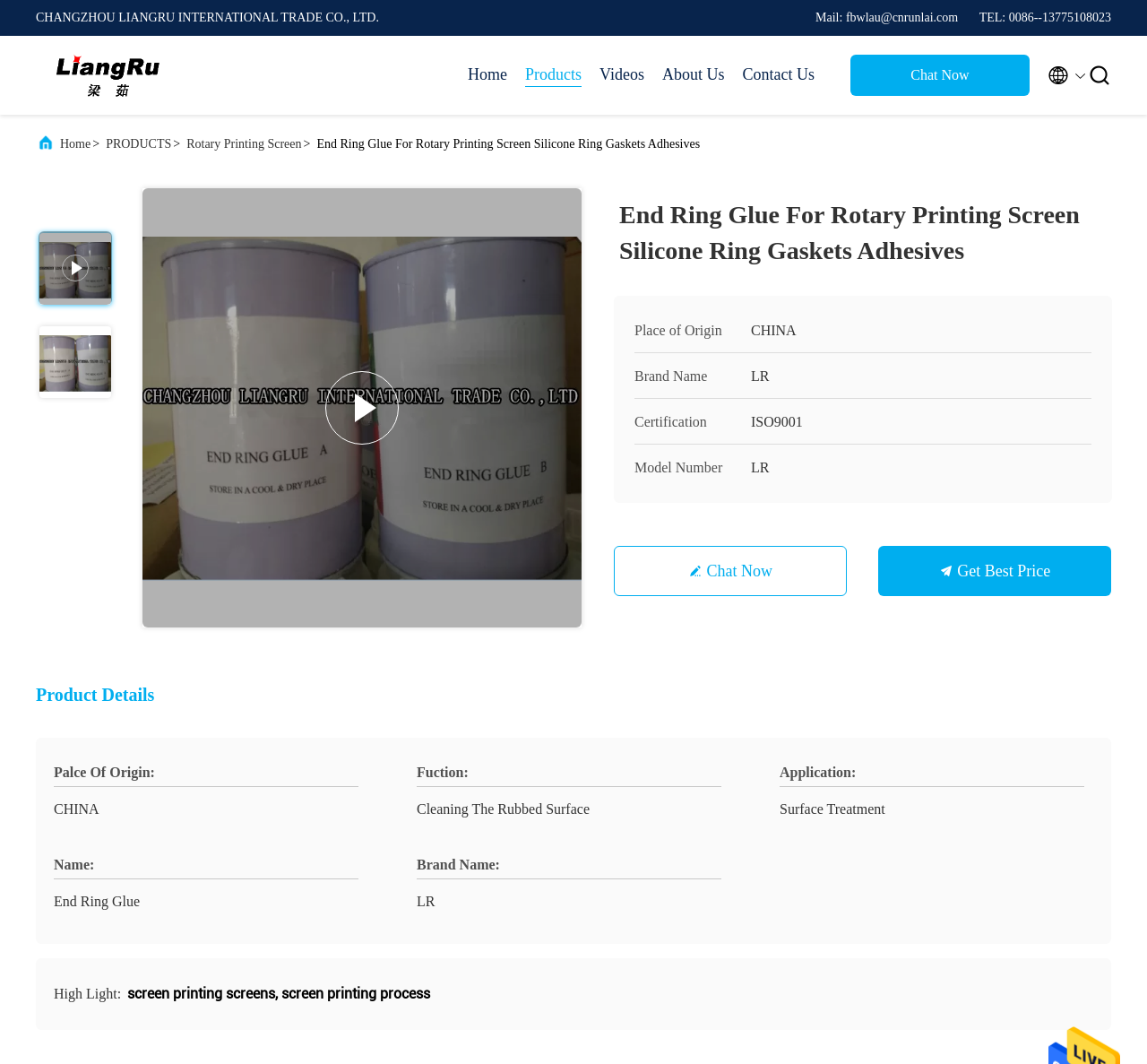What is the function of the product?
Refer to the image and give a detailed response to the question.

I found the function of the product by looking at the static text element on the webpage, which describes the product details, including its function, which is cleaning the rubbed surface.